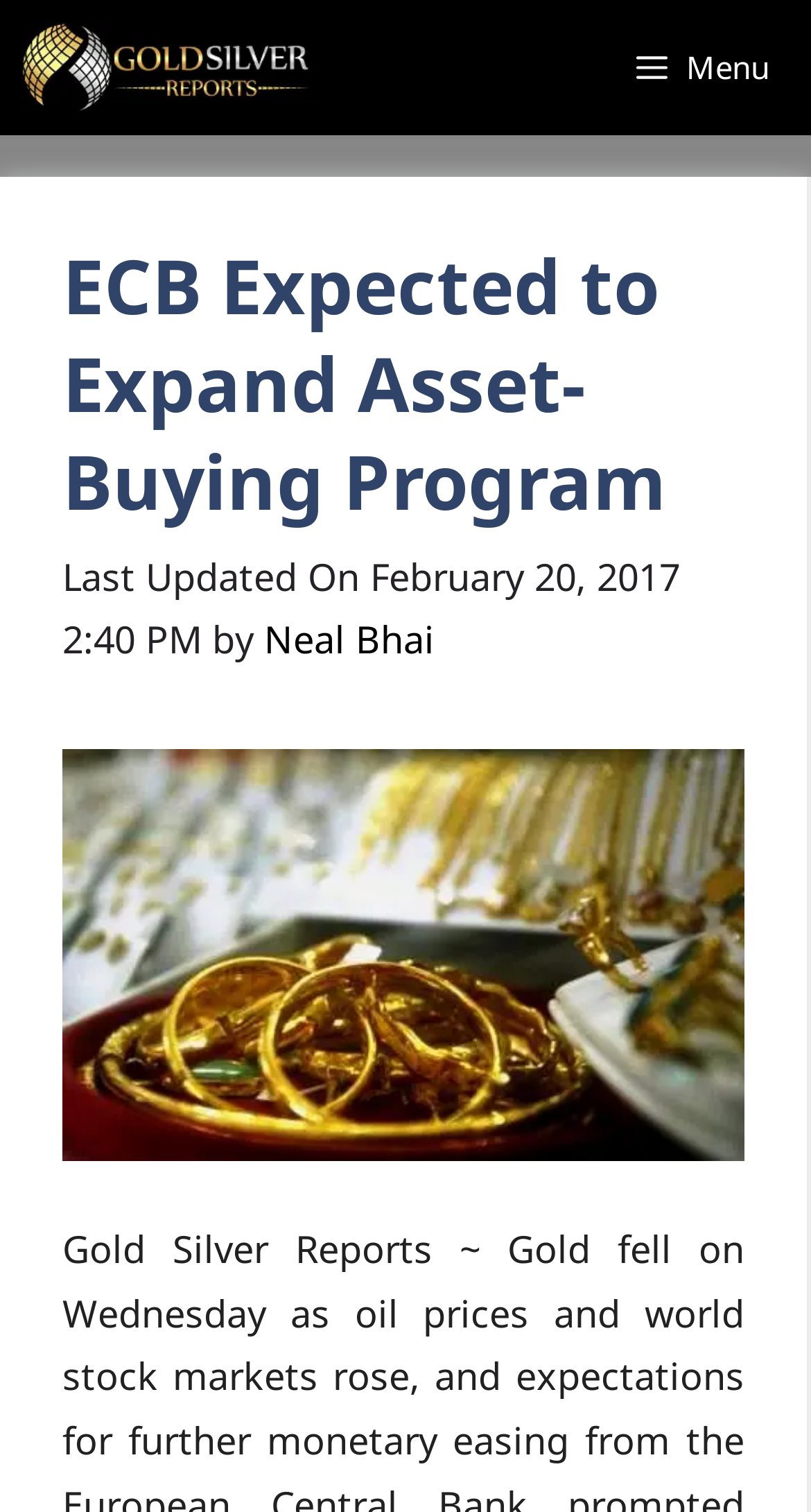What is the name of the author of the article?
Based on the visual content, answer with a single word or a brief phrase.

Neal Bhai